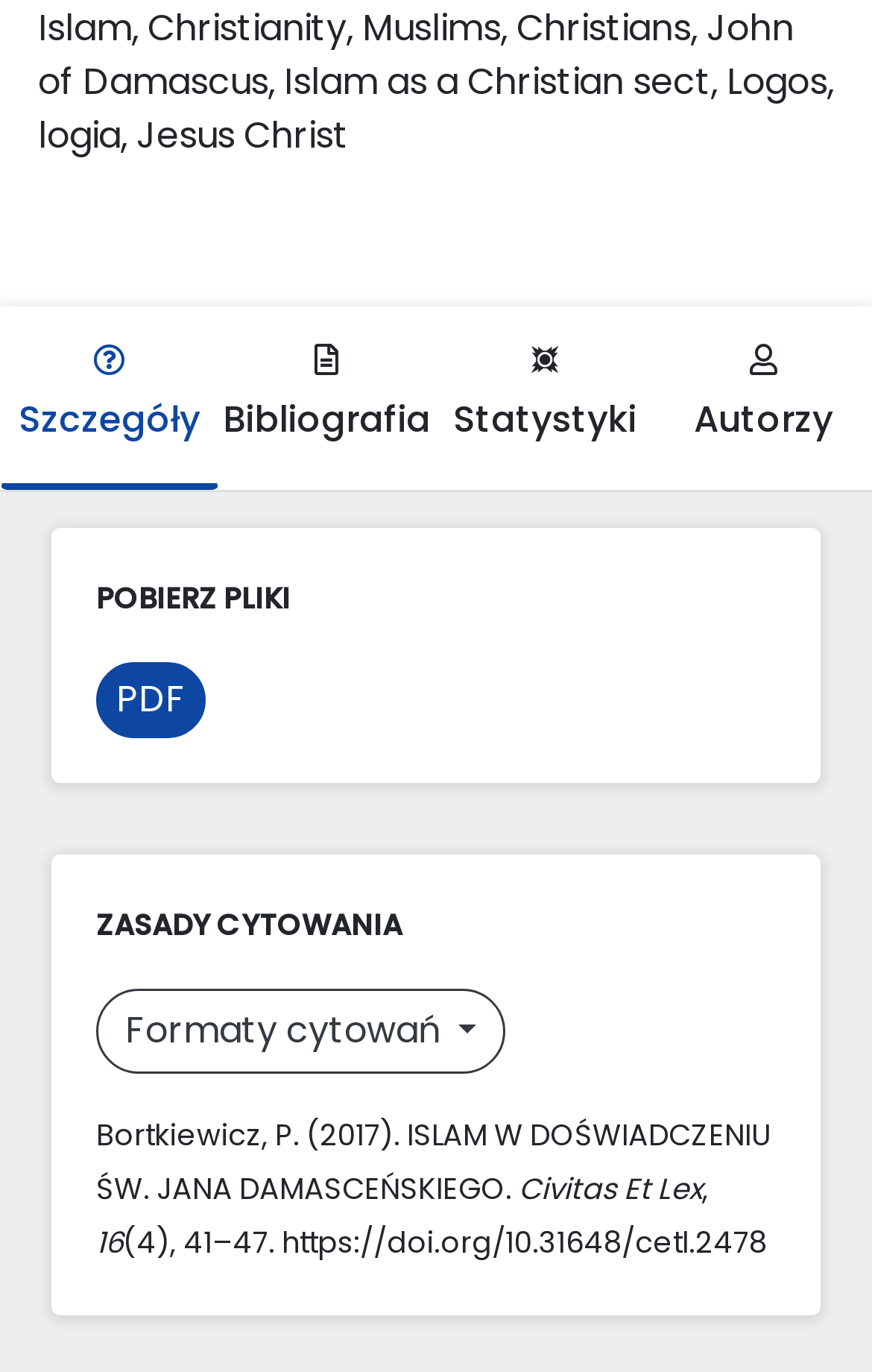Find the bounding box coordinates for the HTML element described in this sentence: "Autorzy". Provide the coordinates as four float numbers between 0 and 1, in the format [left, top, right, bottom].

[0.75, 0.223, 1.0, 0.357]